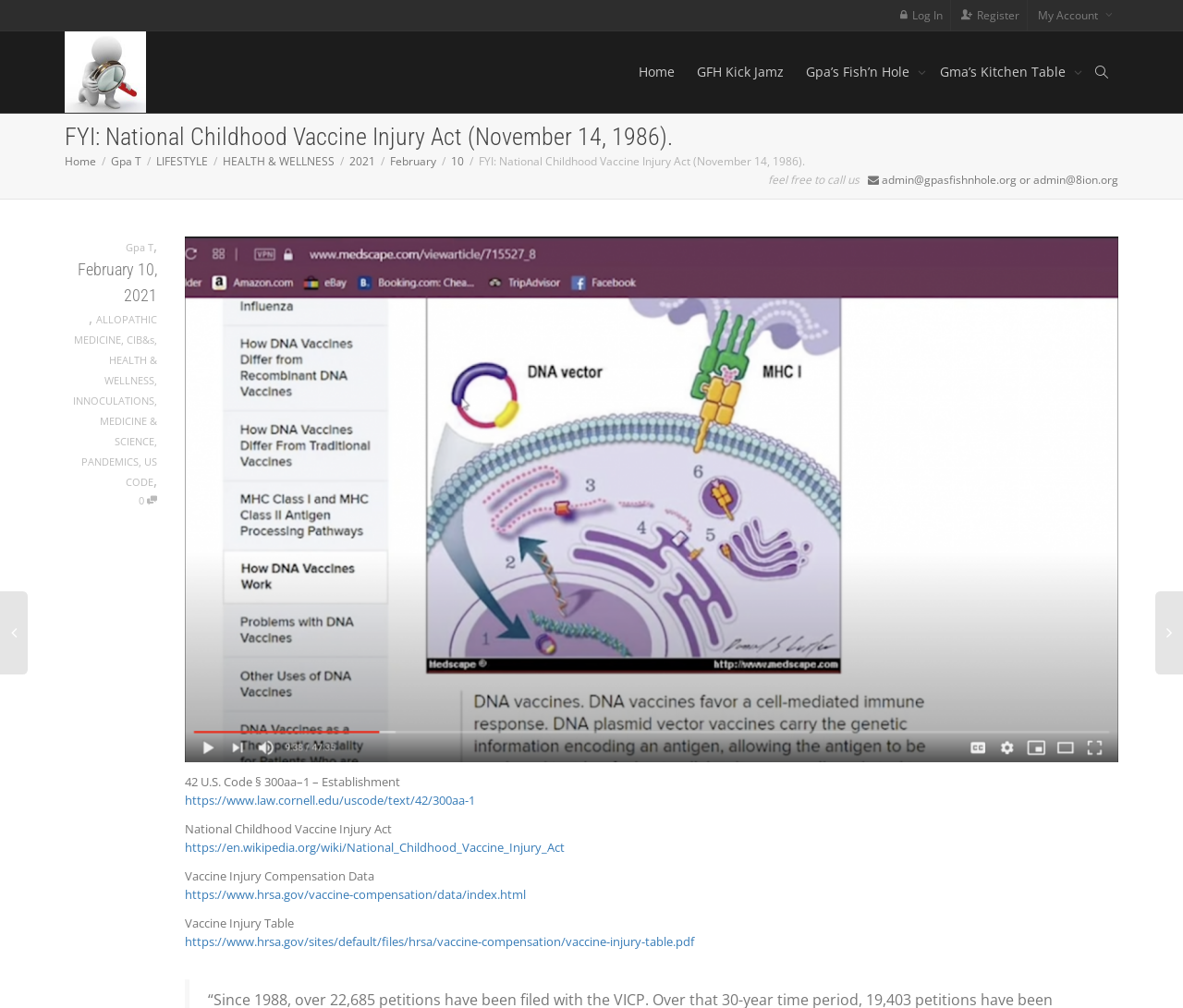Locate the bounding box coordinates of the segment that needs to be clicked to meet this instruction: "Read the article about National Childhood Vaccine Injury Act".

[0.156, 0.486, 0.945, 0.502]